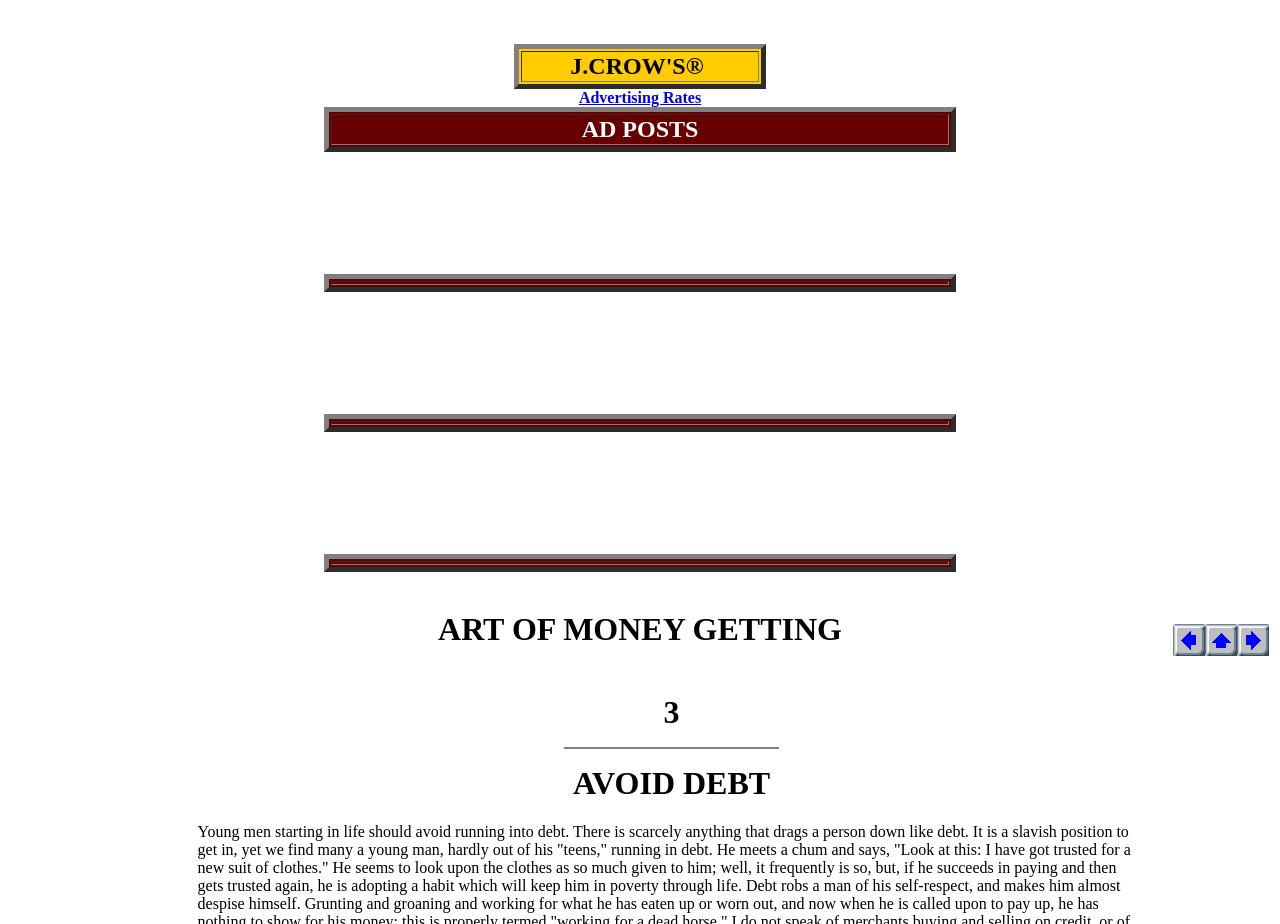Explain in detail what you observe on this webpage.

The webpage is titled "ART OF MONEY GETTING" and appears to be a content-rich page with multiple sections and advertisements. At the top, there is a small, non-descriptive text element followed by a table containing the text "J.CROW'S®". Below this, there is a link to "Advertising Rates".

The main content area is divided into several sections, each containing an iframe labeled as an "Advertisement". These advertisements are stacked vertically, taking up a significant portion of the page.

To the right of the advertisements, there is a table containing the title "ART OF MONEY GETTING" in a heading element, which is centered horizontally. Below this, there are three links: "Previous", "Contents", and "Next", each accompanied by an image.

Further down the page, there is a heading element titled "3 AVOID DEBT", which is followed by a horizontal separator line.